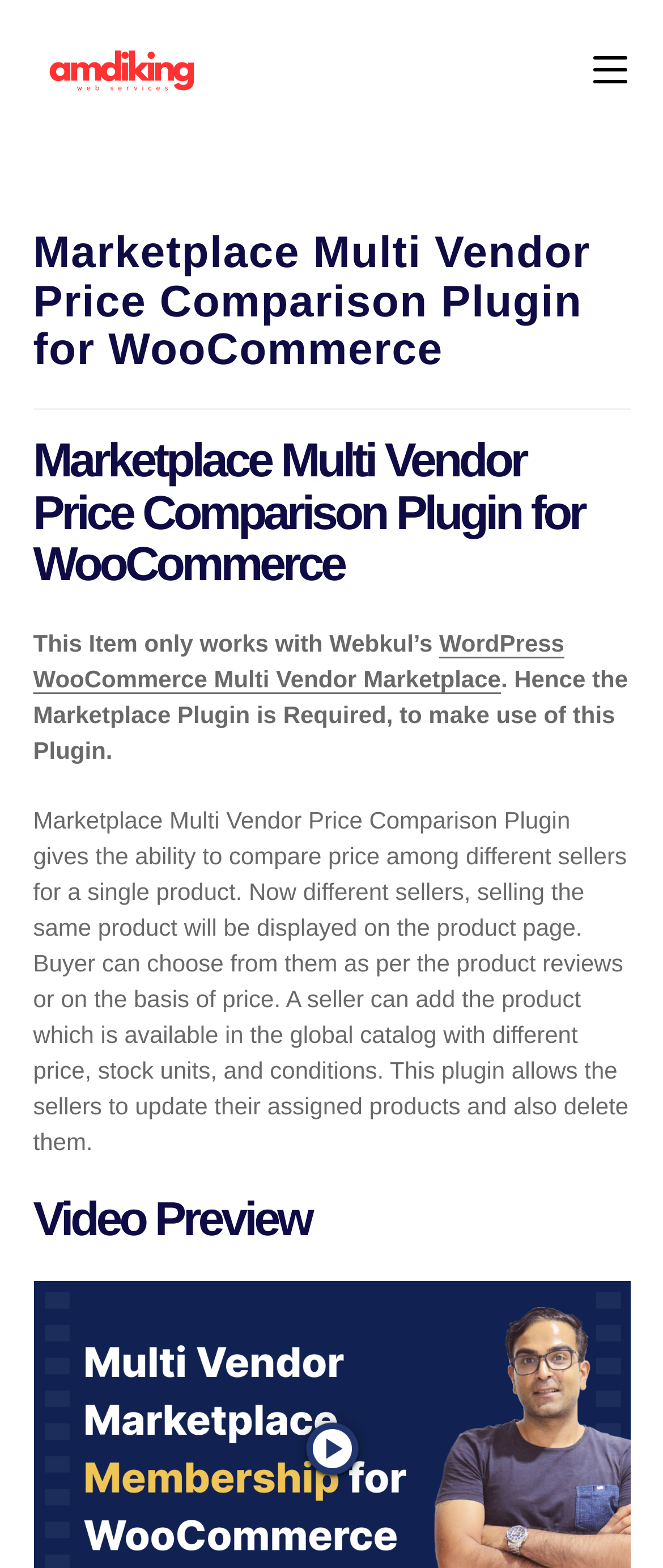Using the given description, provide the bounding box coordinates formatted as (top-left x, top-left y, bottom-right x, bottom-right y), with all values being floating point numbers between 0 and 1. Description: WordPress WooCommerce Multi Vendor Marketplace

[0.05, 0.402, 0.851, 0.442]